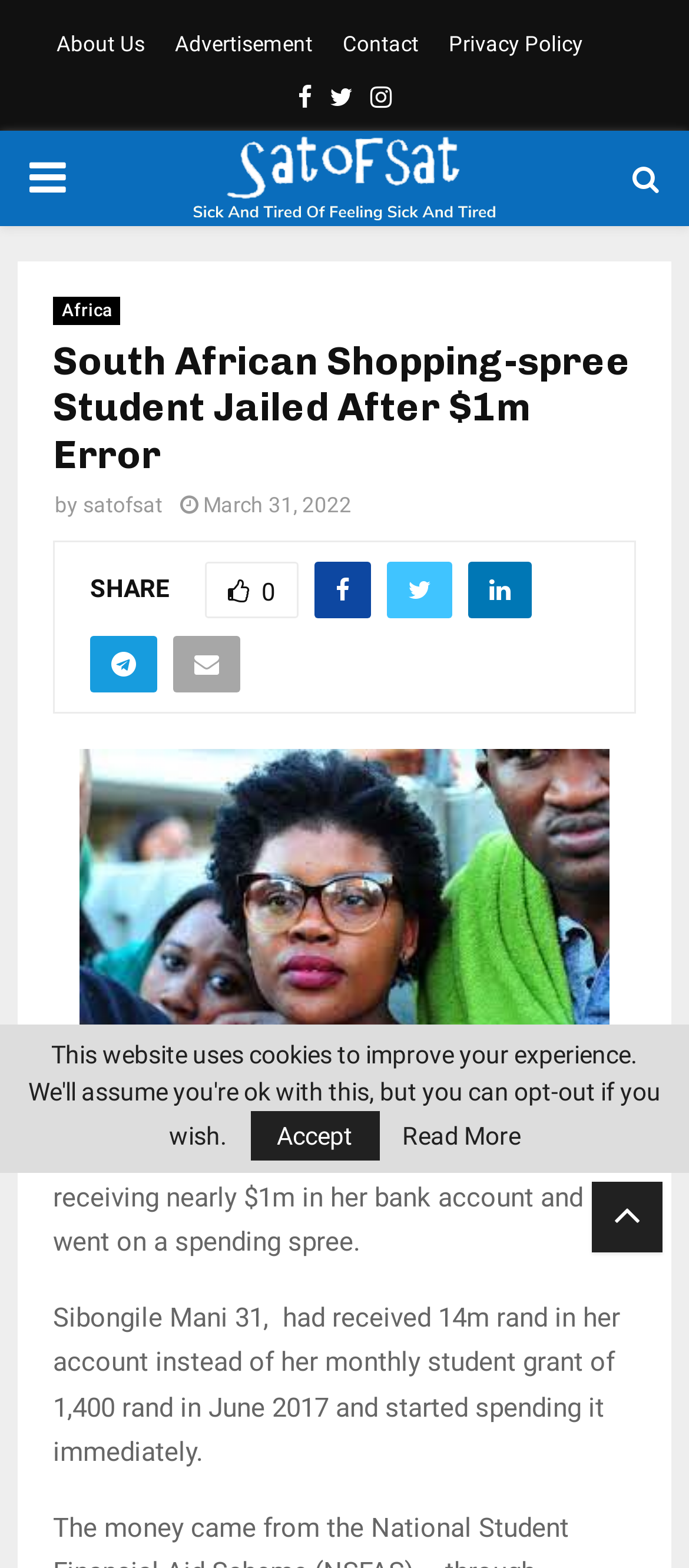What is the nationality of the student mentioned in the article?
Could you please answer the question thoroughly and with as much detail as possible?

The article mentions 'South African female student' in the first sentence, indicating the nationality of the student.